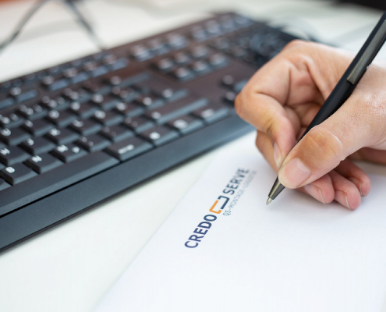What is the logo displayed alongside the word 'CREDO'?
Using the image, give a concise answer in the form of a single word or short phrase.

SEFITE